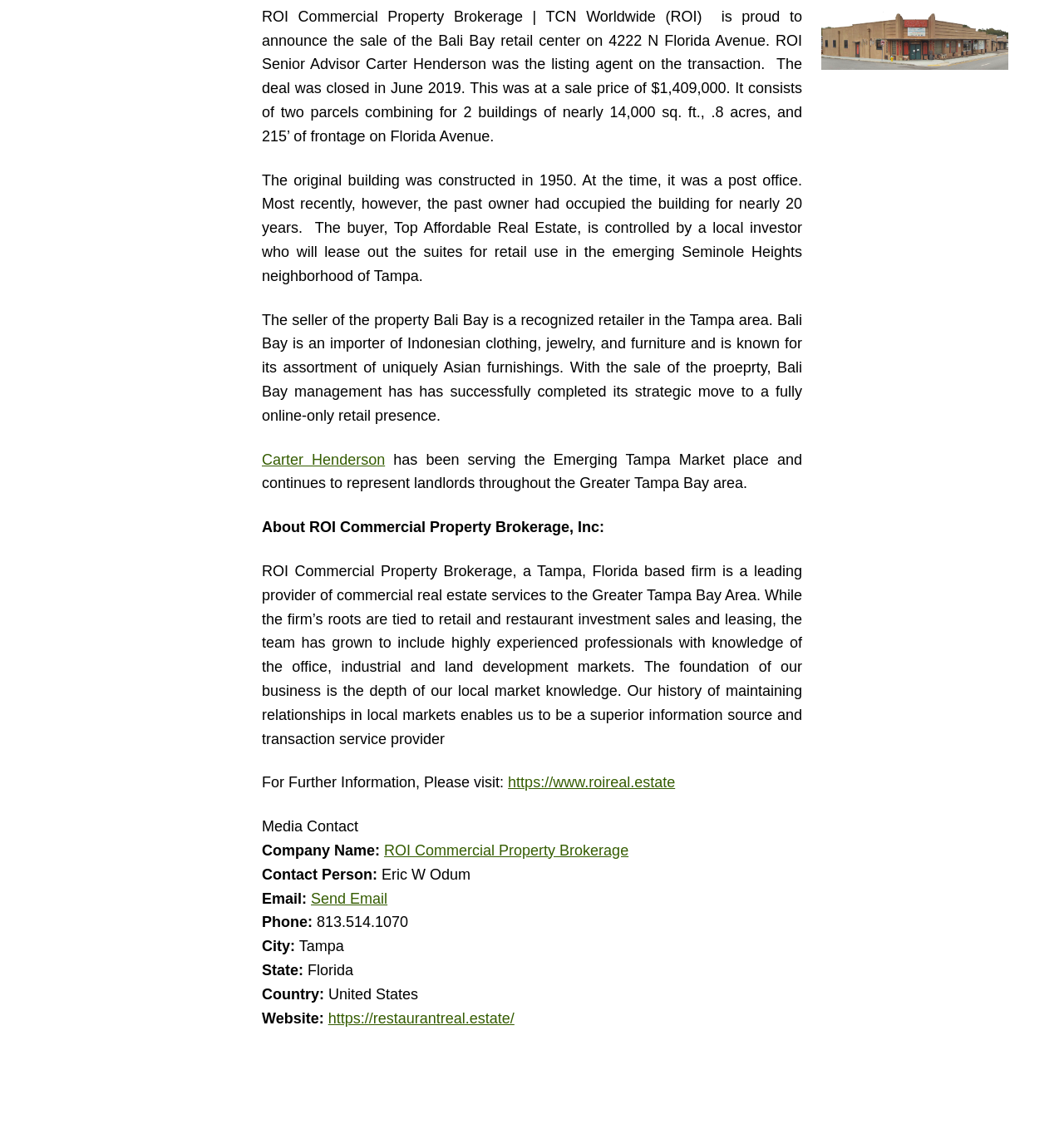Identify the bounding box for the described UI element: "https://restaurantreal.estate/".

[0.308, 0.894, 0.483, 0.909]